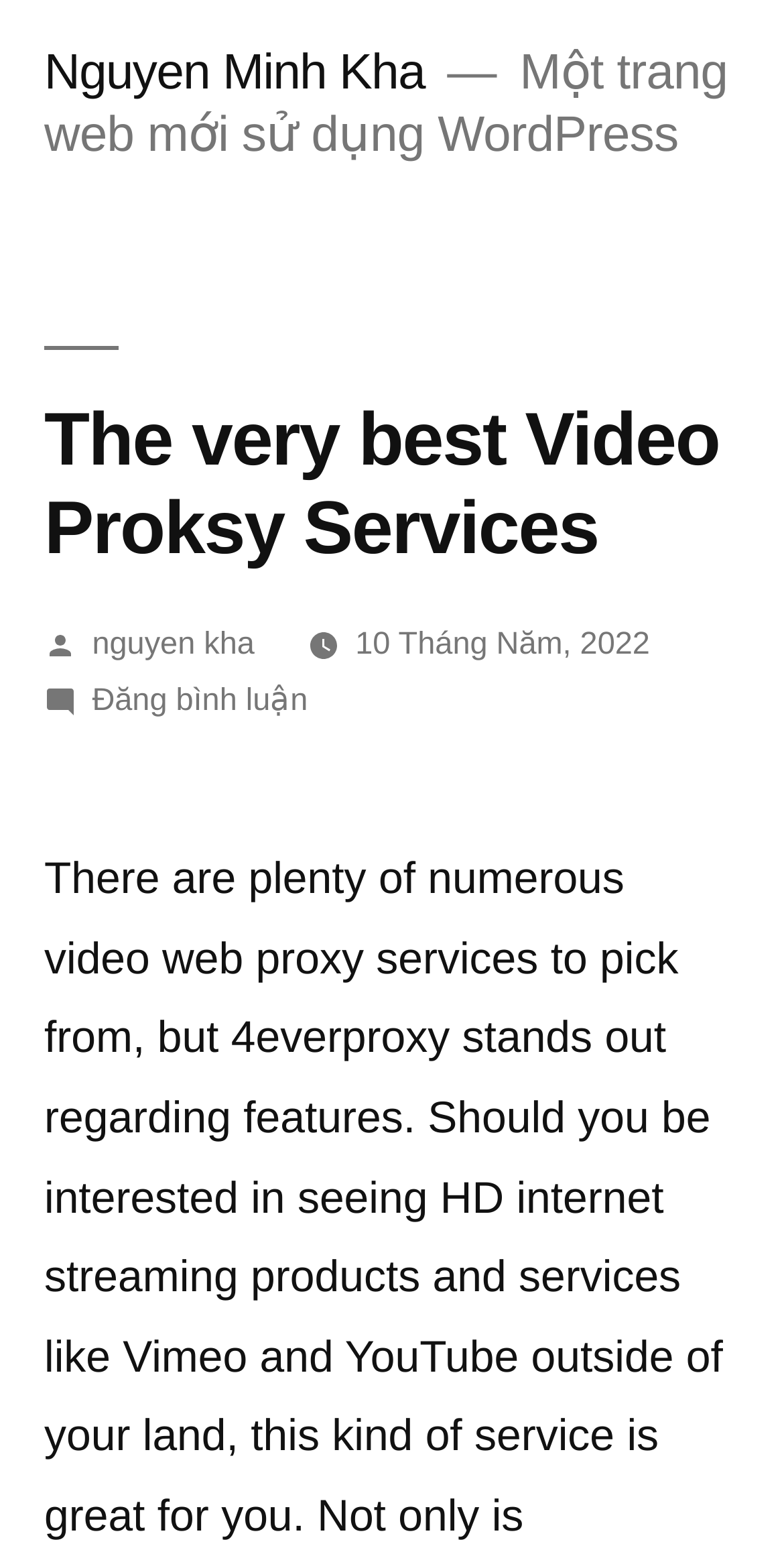Based on the image, provide a detailed and complete answer to the question: 
What is the description of this webpage?

I found the description of the webpage by looking at the static text element which contains the text 'Một trang web mới sử dụng WordPress', indicating that this is the description of the webpage.